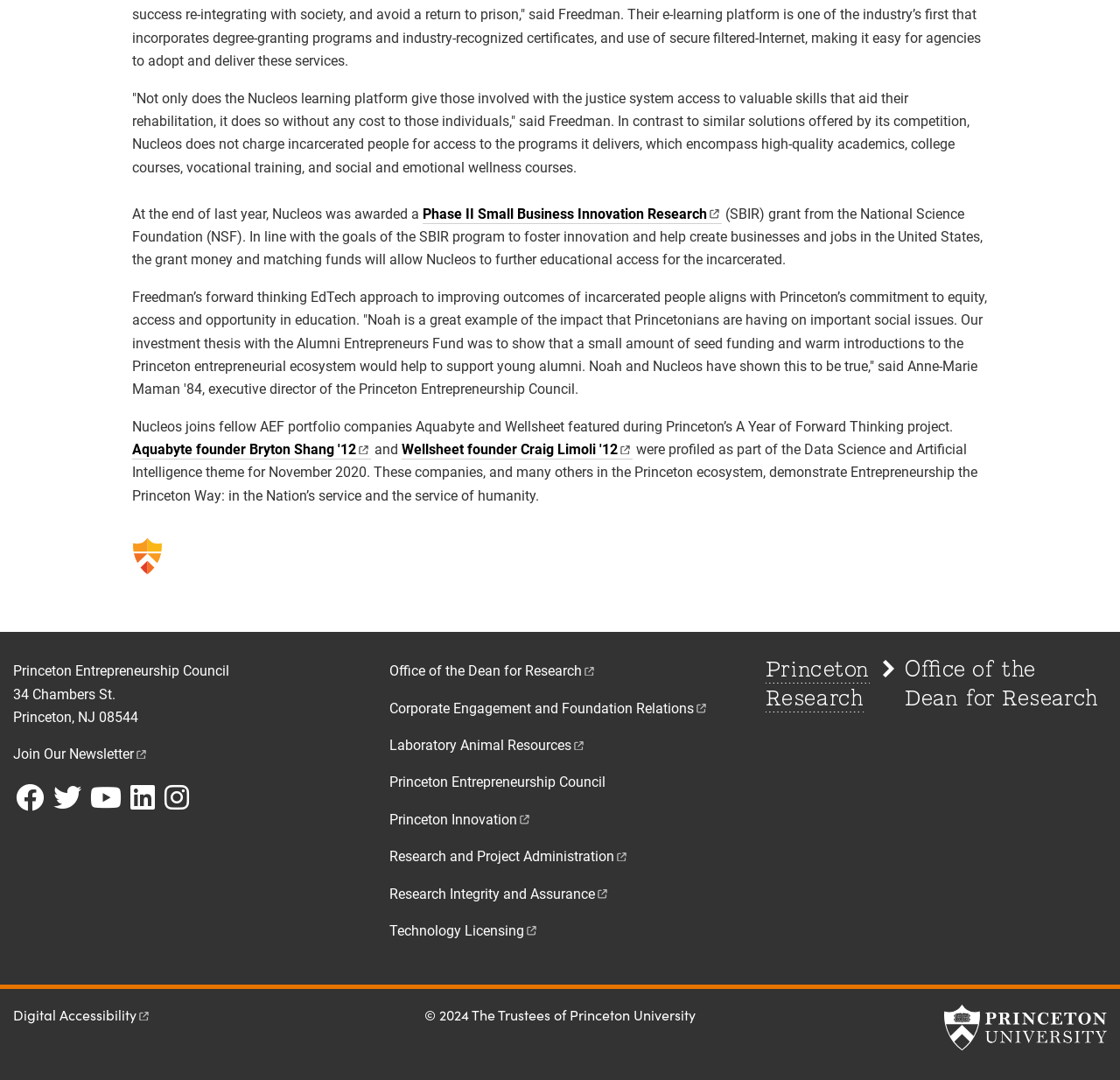Provide the bounding box coordinates for the area that should be clicked to complete the instruction: "Search for programs".

None